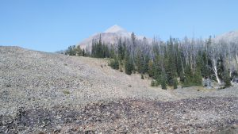What is the color of the sky in the image?
Provide a one-word or short-phrase answer based on the image.

Blue